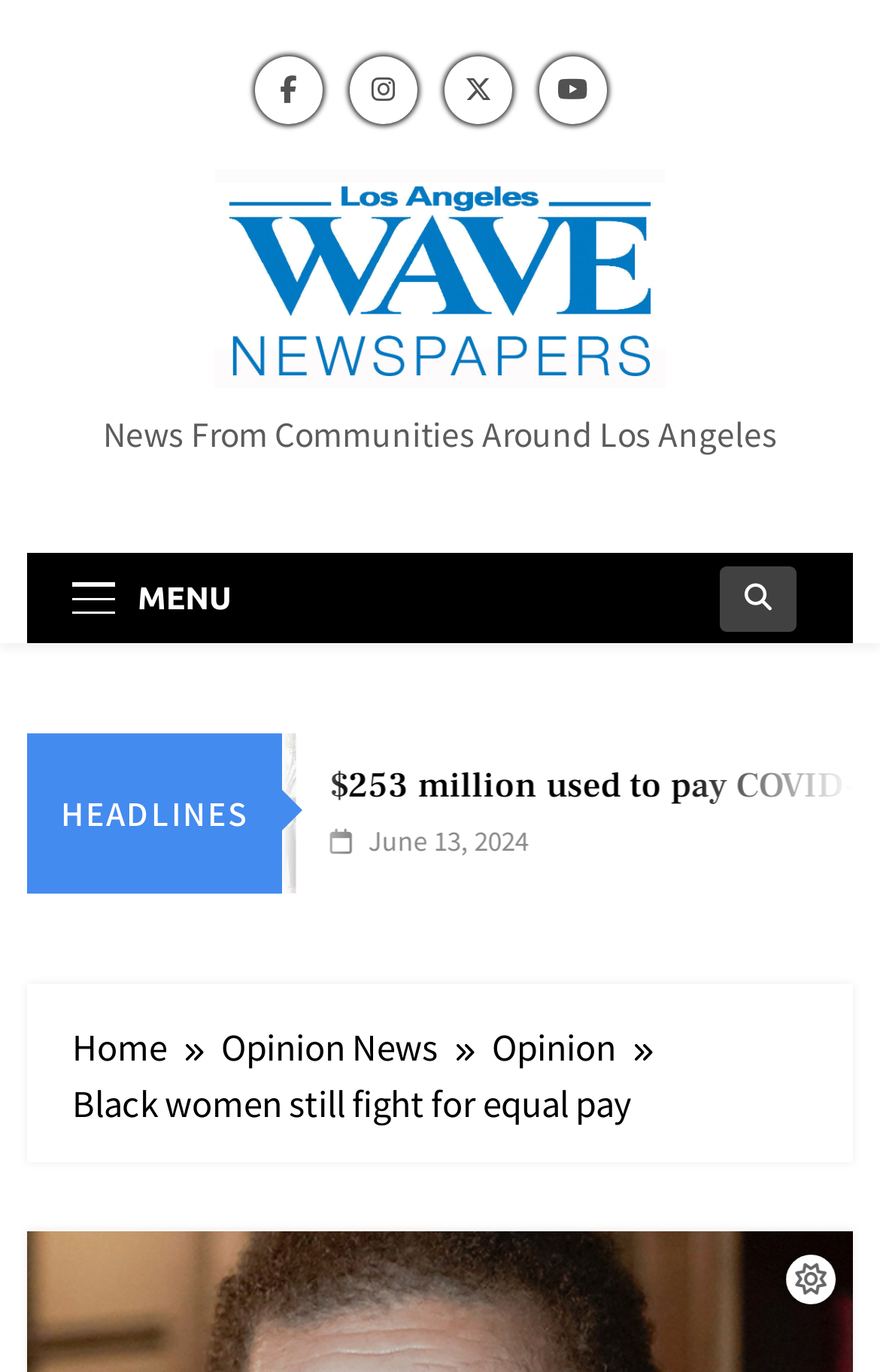From the element description: "Opinion News", extract the bounding box coordinates of the UI element. The coordinates should be expressed as four float numbers between 0 and 1, in the order [left, top, right, bottom].

[0.251, 0.746, 0.559, 0.783]